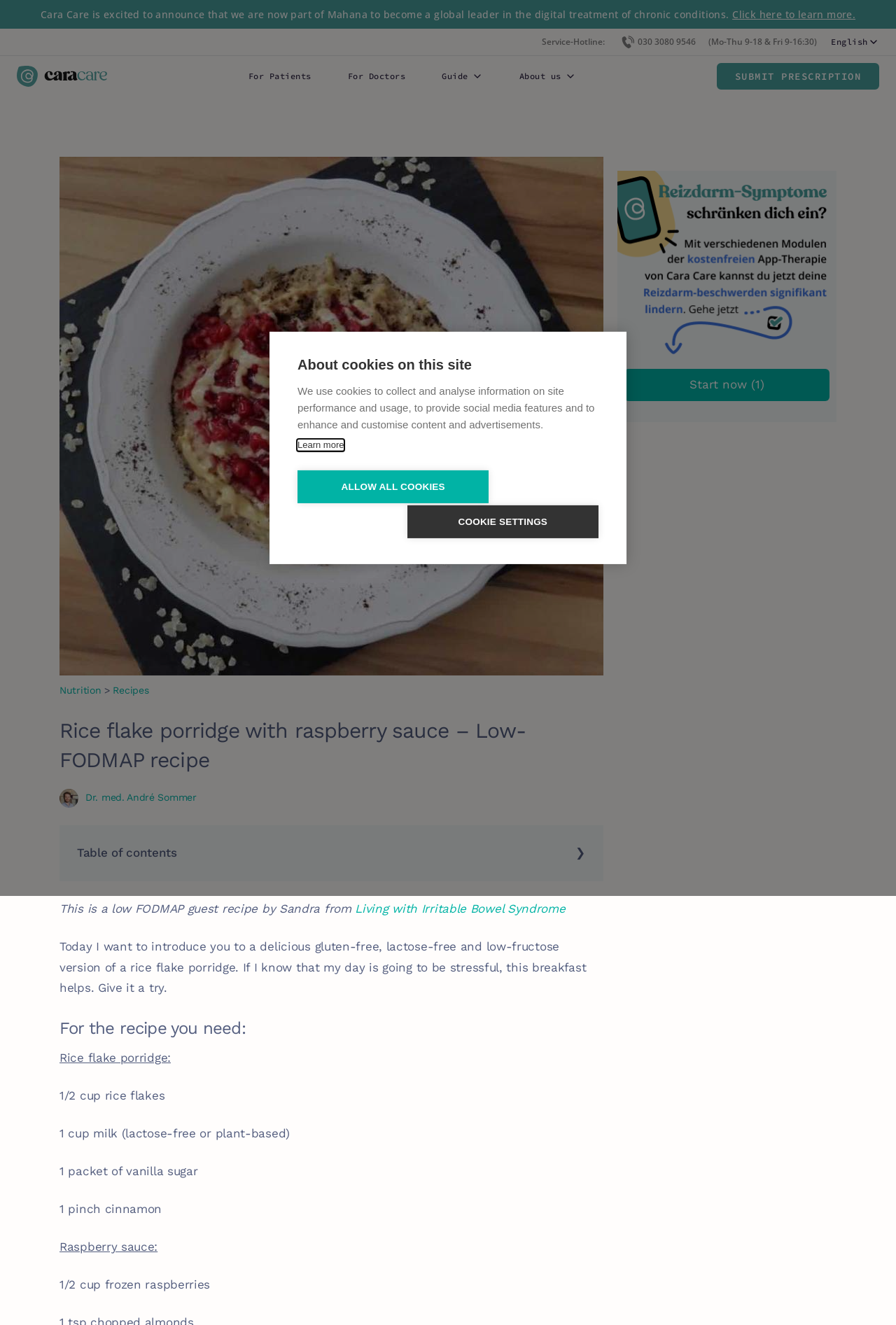Predict the bounding box of the UI element based on this description: "Nutrition".

[0.066, 0.512, 0.113, 0.52]